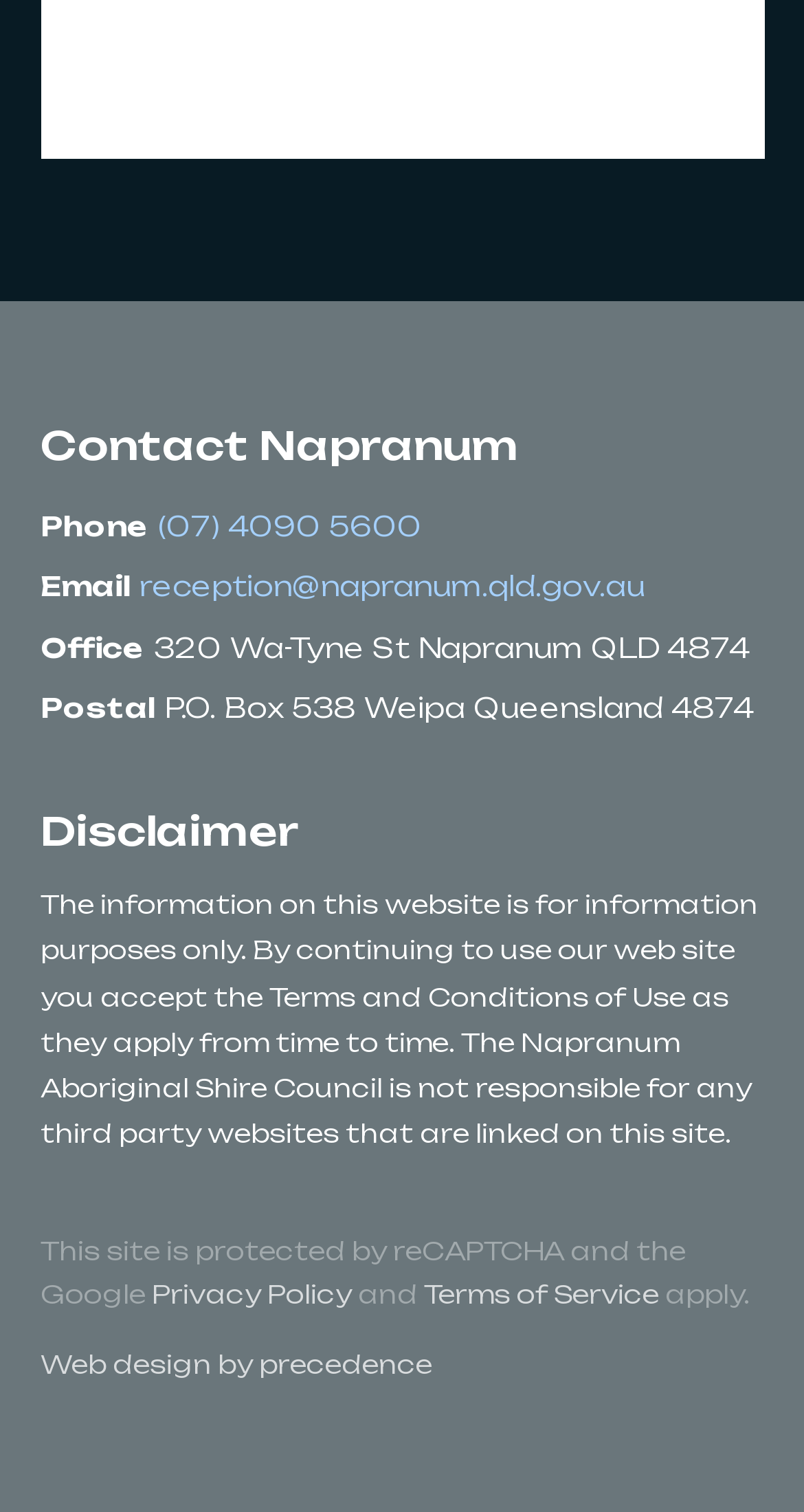Provide a one-word or brief phrase answer to the question:
What is the postal address of Napranum?

P.O. Box 538 Weipa Queensland 4874